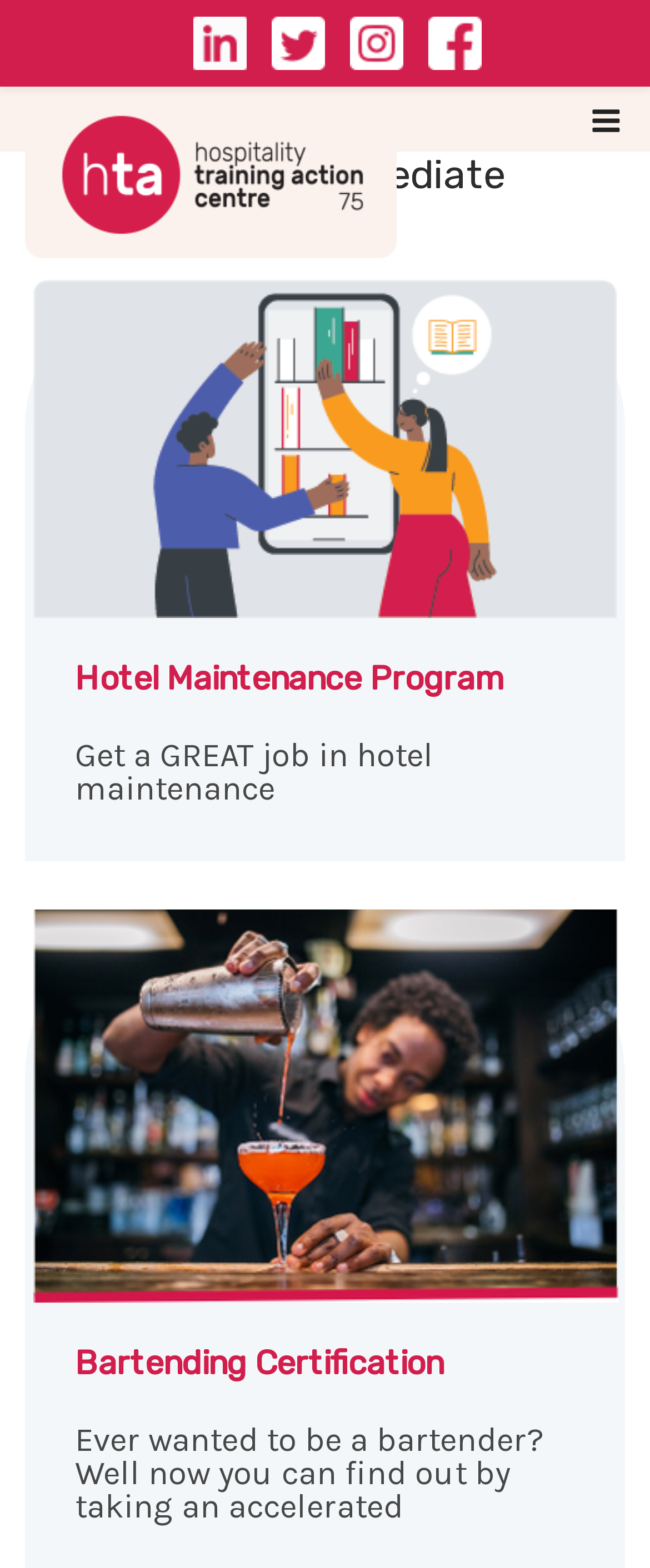Give a short answer using one word or phrase for the question:
What is the second training program about?

Bartending Certification